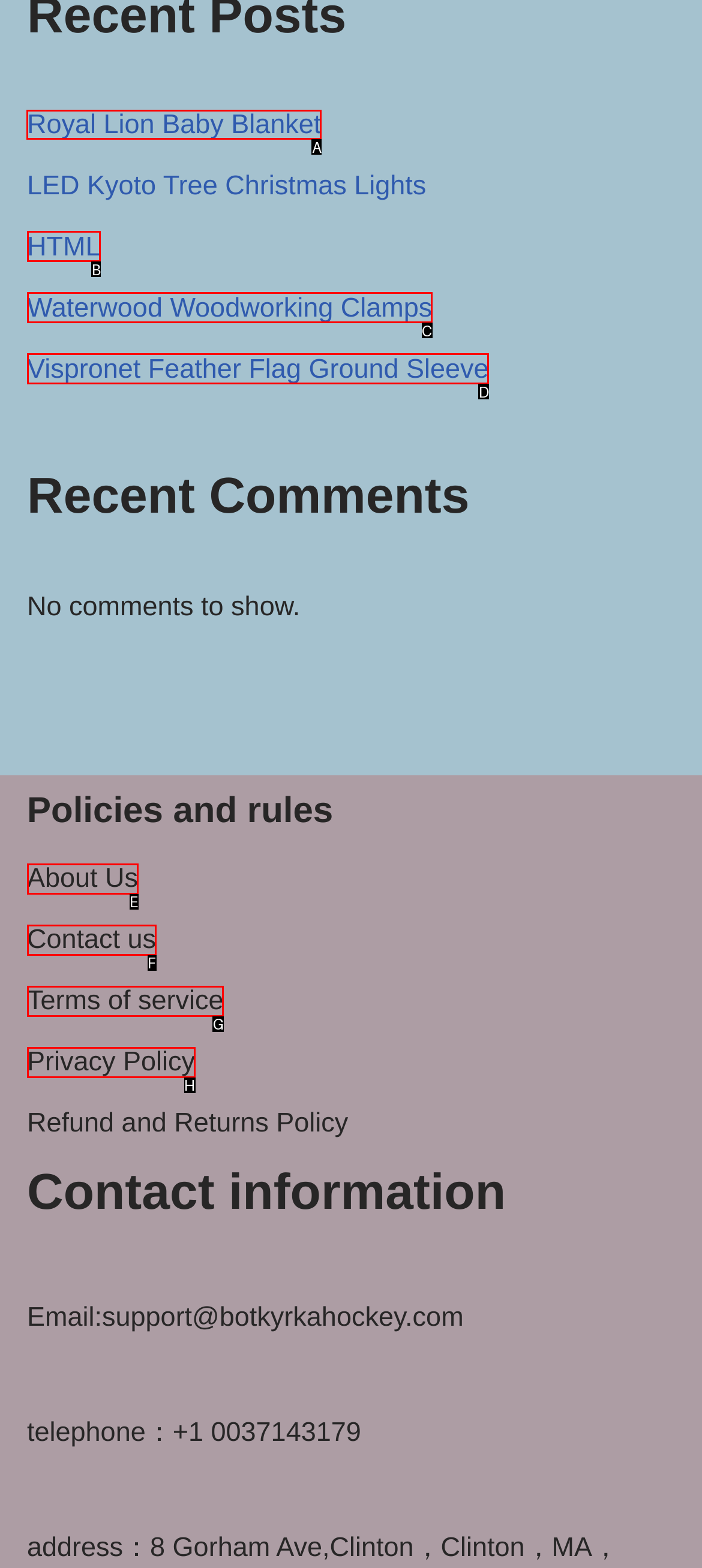Which HTML element should be clicked to fulfill the following task: Click on Royal Lion Baby Blanket?
Reply with the letter of the appropriate option from the choices given.

A